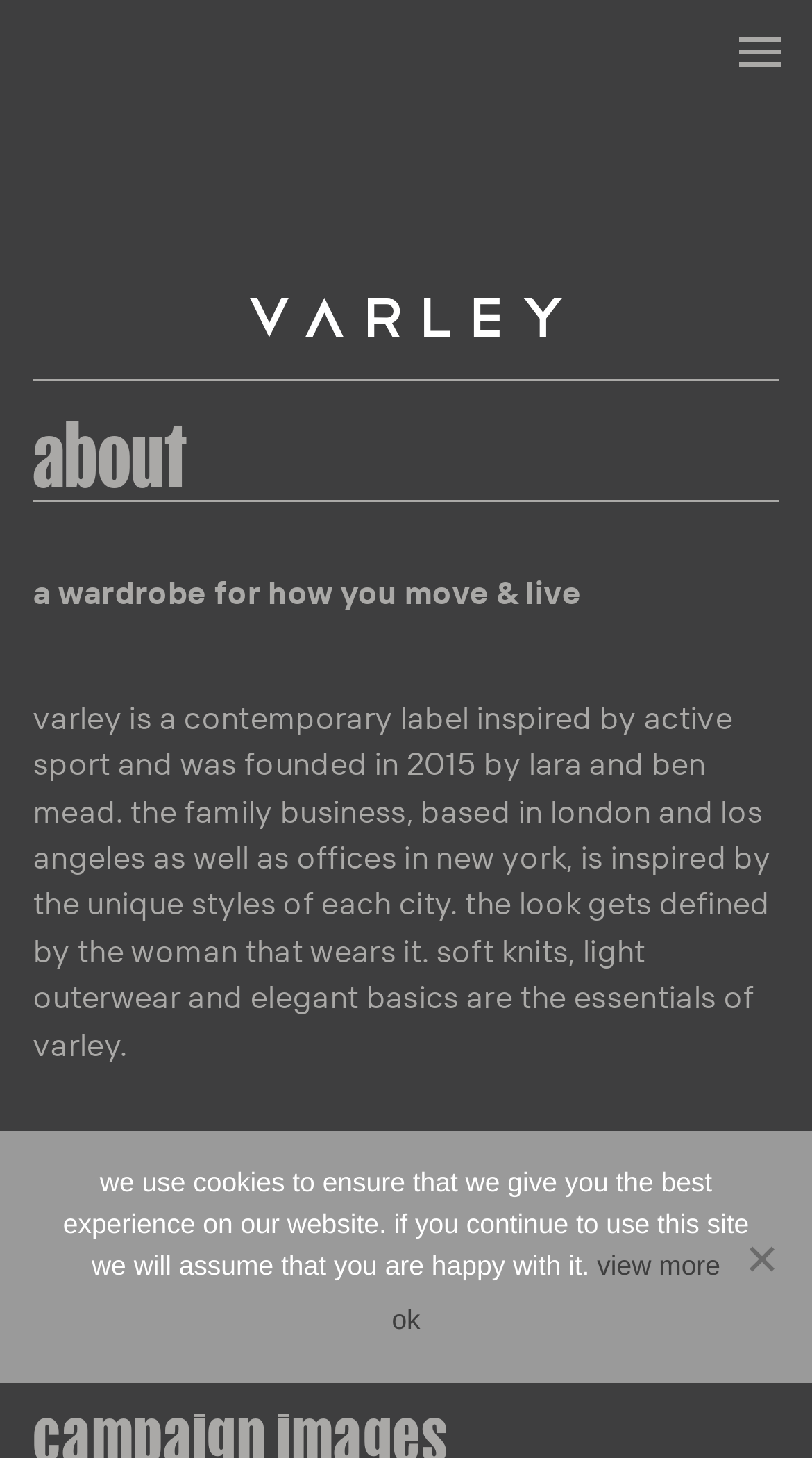What is the message in the cookie notice dialog?
Using the image, elaborate on the answer with as much detail as possible.

I found the answer by looking at the dialog at the bottom of the webpage, which is labeled as 'Cookie Notice' and contains the text 'we use cookies to ensure that we give you the best experience on our website...'.